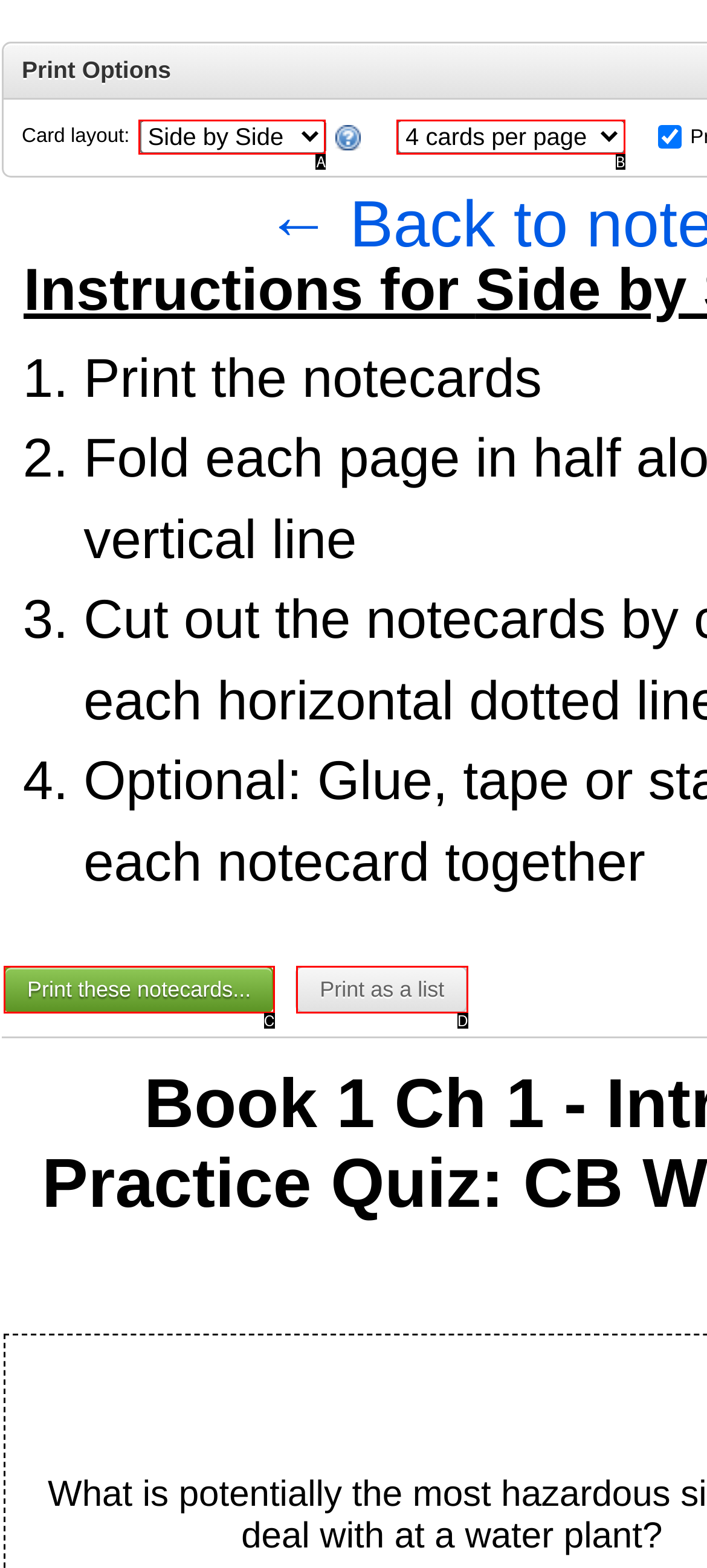Using the provided description: Print these notecards..., select the most fitting option and return its letter directly from the choices.

C